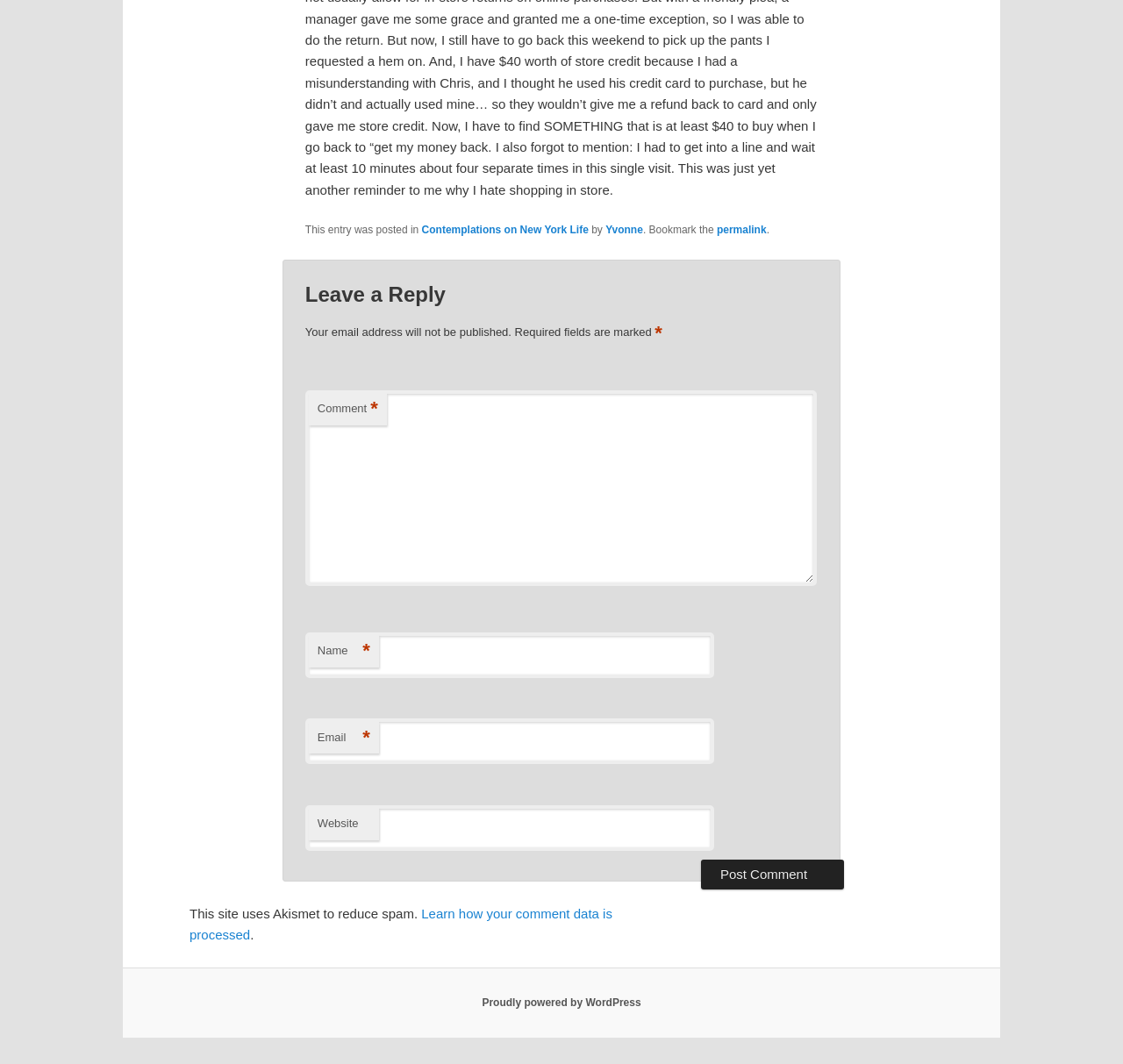Find the bounding box coordinates of the area to click in order to follow the instruction: "click the link to read the presentation entitled 'Will intelligent ports, ships, and supply chains be the norm in the future?'".

None